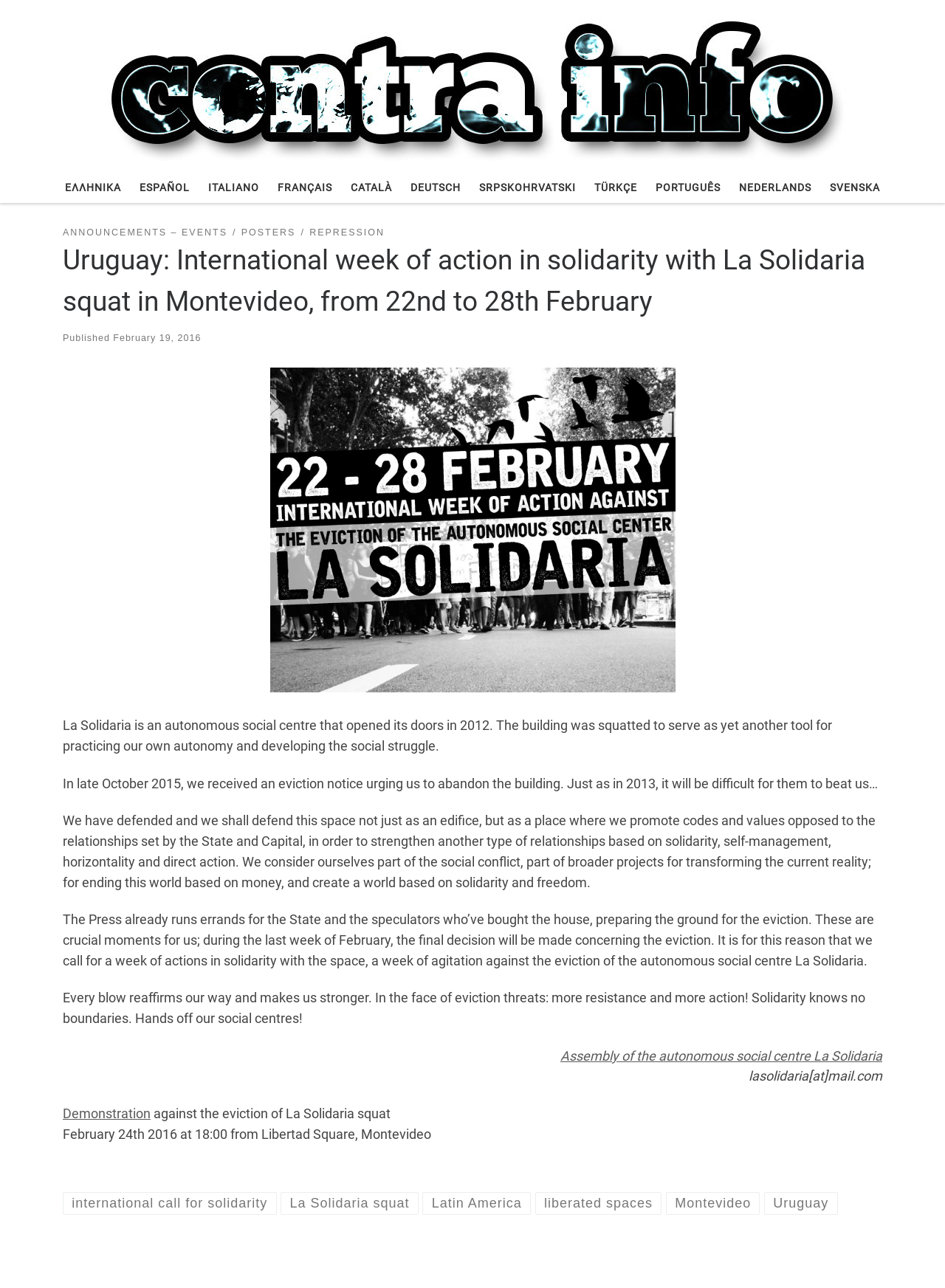What is the date of the demonstration against the eviction?
Please provide a detailed and comprehensive answer to the question.

I found the answer by reading the article content, which mentions 'Demonstration against the eviction of La Solidaria squat, February 24th 2016 at 18:00 from Libertad Square, Montevideo'.